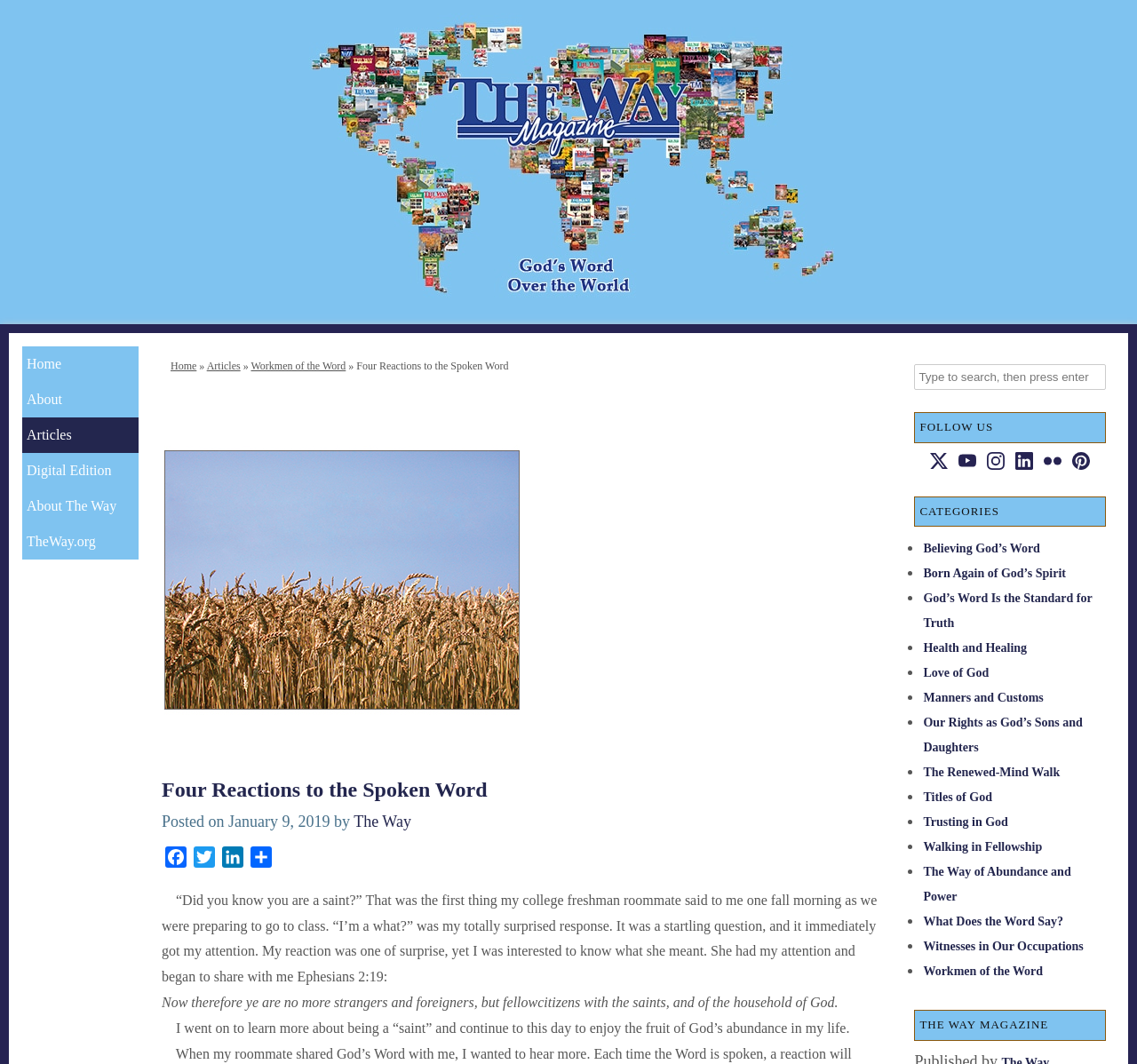Can you find and provide the main heading text of this webpage?

Four Reactions to the Spoken Word